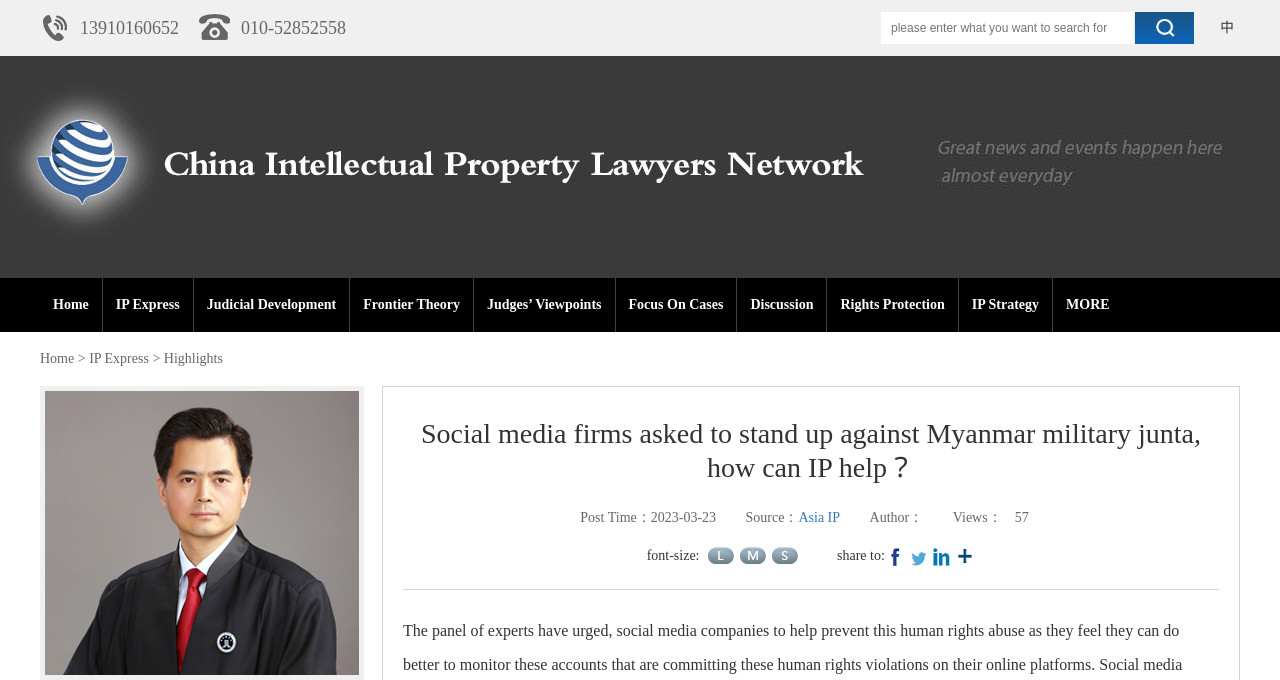Elaborate on the information and visuals displayed on the webpage.

The webpage appears to be an article page from a website focused on intellectual property law in China. At the top of the page, there are two phone numbers and a link to a Chinese webpage. Below this, there is a search bar with a placeholder text "please enter what you want to search for" and a search button.

On the left side of the page, there is a navigation menu with links to various sections of the website, including "Home", "IP Express", "Judicial Development", and others. 

The main content of the page is an article titled "Social media firms asked to stand up against Myanmar military junta, how can IP help？". The article has a post time of 2023-03-23 and is sourced from Asia IP. The author's name is not specified. Below the title, there is a view count of 57.

At the bottom of the article, there are social media sharing links to Facebook, Twitter, LinkedIn, and more, each accompanied by a small icon.